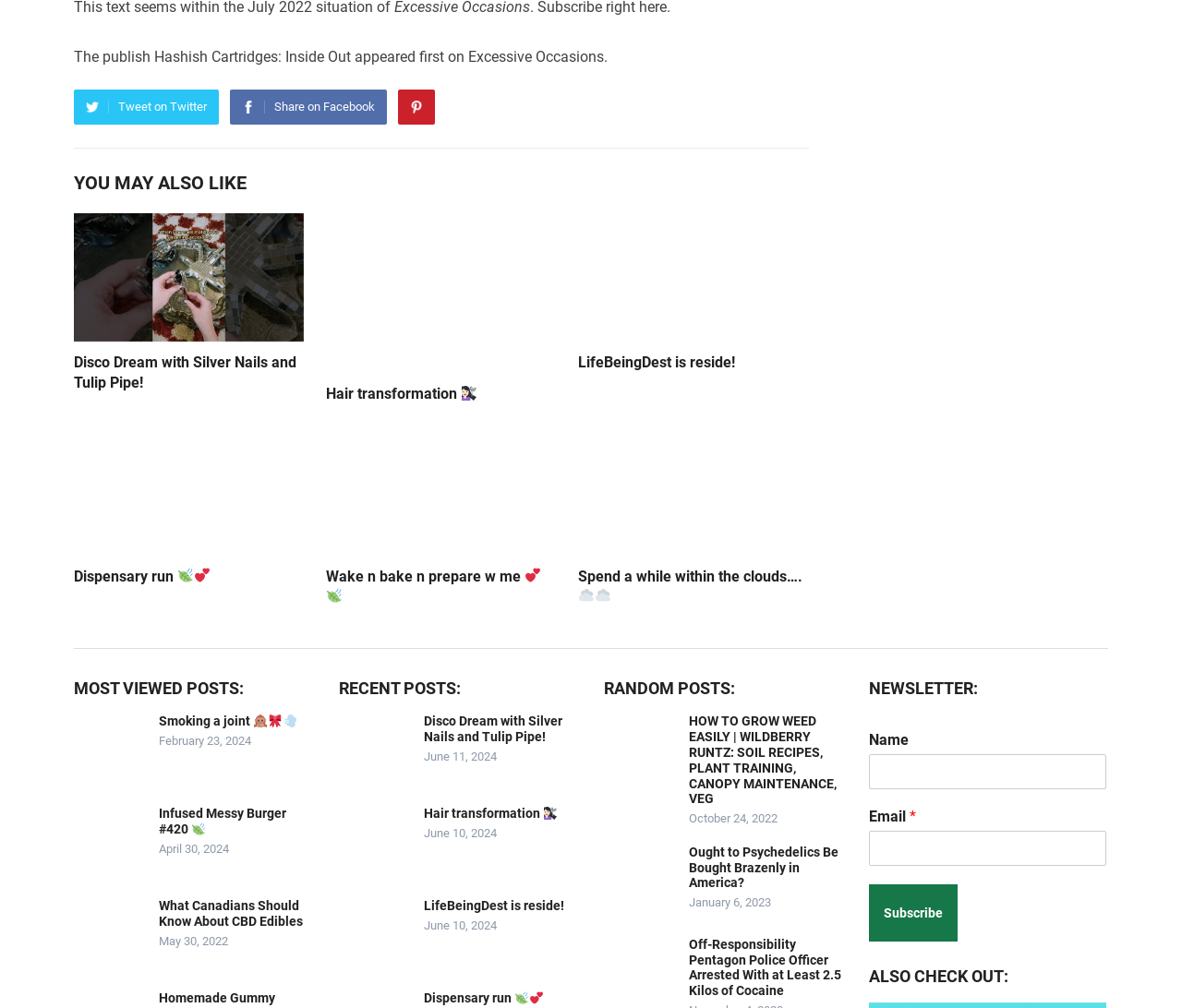Kindly determine the bounding box coordinates of the area that needs to be clicked to fulfill this instruction: "Share on Twitter".

[0.062, 0.088, 0.185, 0.123]